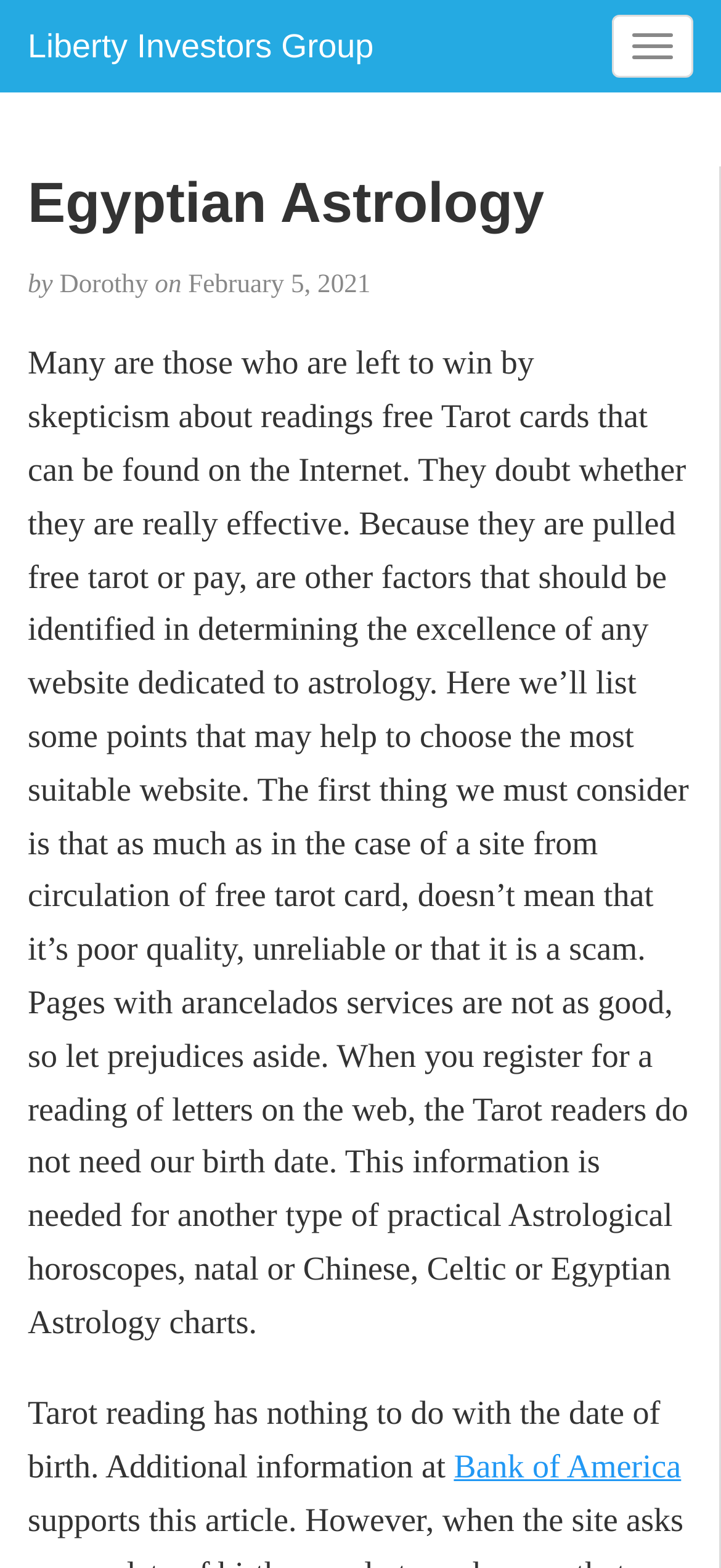Explain the webpage in detail, including its primary components.

The webpage is about Egyptian Astrology, specifically discussing the reliability of free Tarot card readings on the internet. At the top, there is a heading "Liberty Investors Group" which is also a clickable link. To the right of this heading, there is a button labeled "Toggle navigation". 

Below the heading, there is a section with a larger heading "Egyptian Astrology" followed by the author's name "Dorothy" and the date "February 5, 2021". 

The main content of the webpage is a long paragraph of text that discusses the skepticism around free Tarot card readings and how to choose a reliable website for astrology. The text explains that just because a website offers free services, it doesn't mean it's poor quality or a scam. It also clarifies that Tarot readers don't need birth dates for their readings, unlike other types of astrological practices.

At the bottom of the page, there is a continuation of the text, followed by a link to "Bank of America".